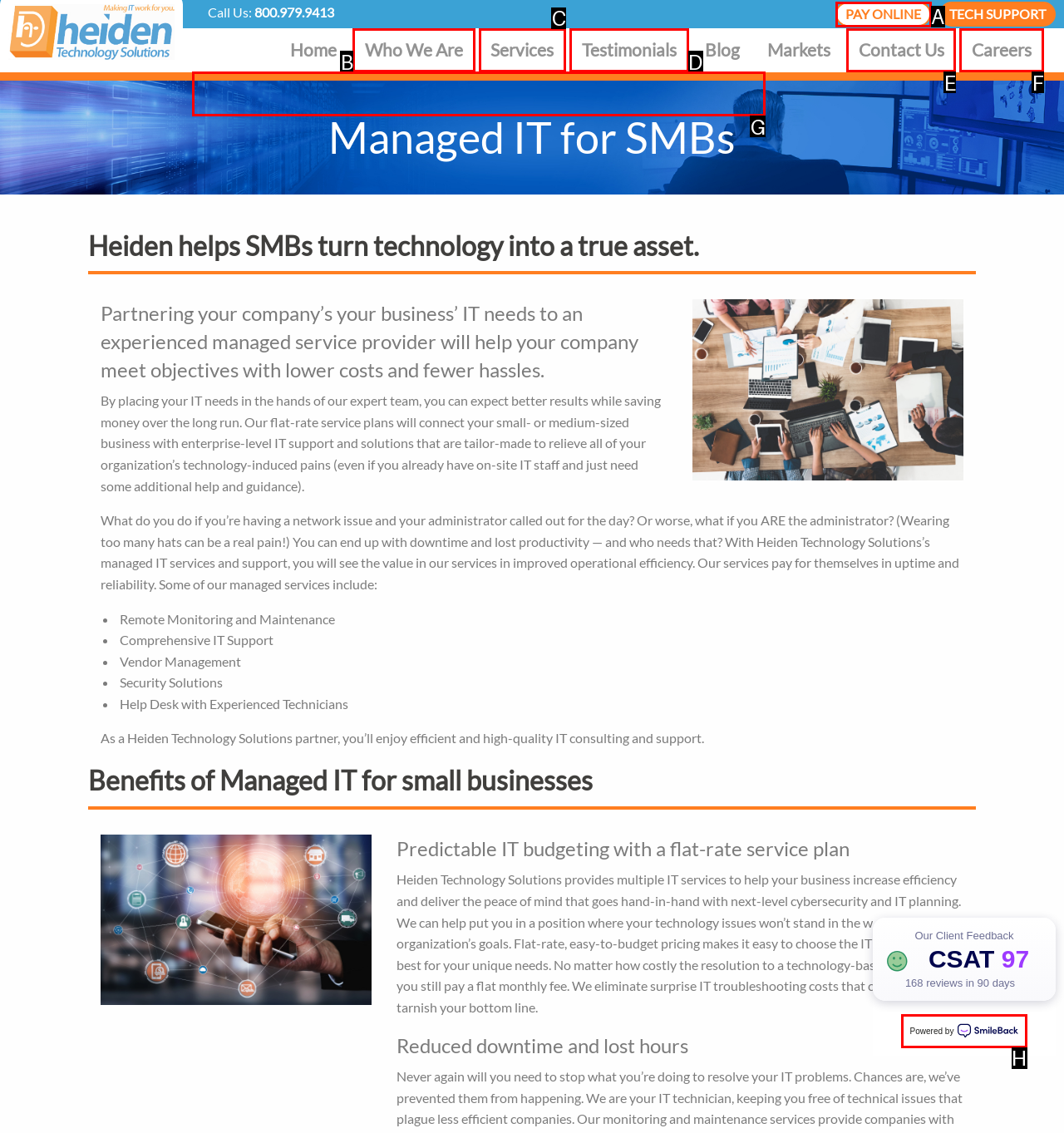From the given options, find the HTML element that fits the description: Cloud & Hosting. Reply with the letter of the chosen element.

G